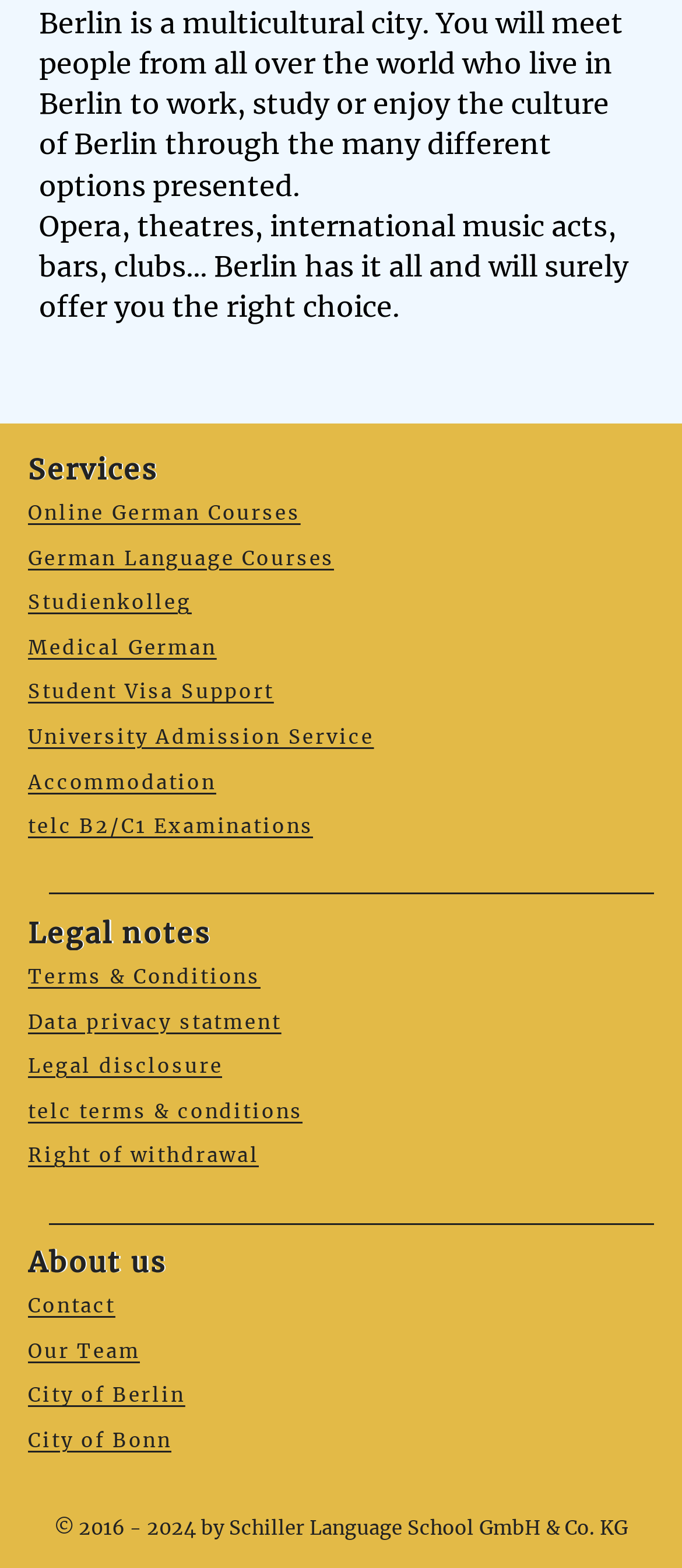Can you determine the bounding box coordinates of the area that needs to be clicked to fulfill the following instruction: "Click on Online German Courses"?

[0.041, 0.319, 0.441, 0.348]